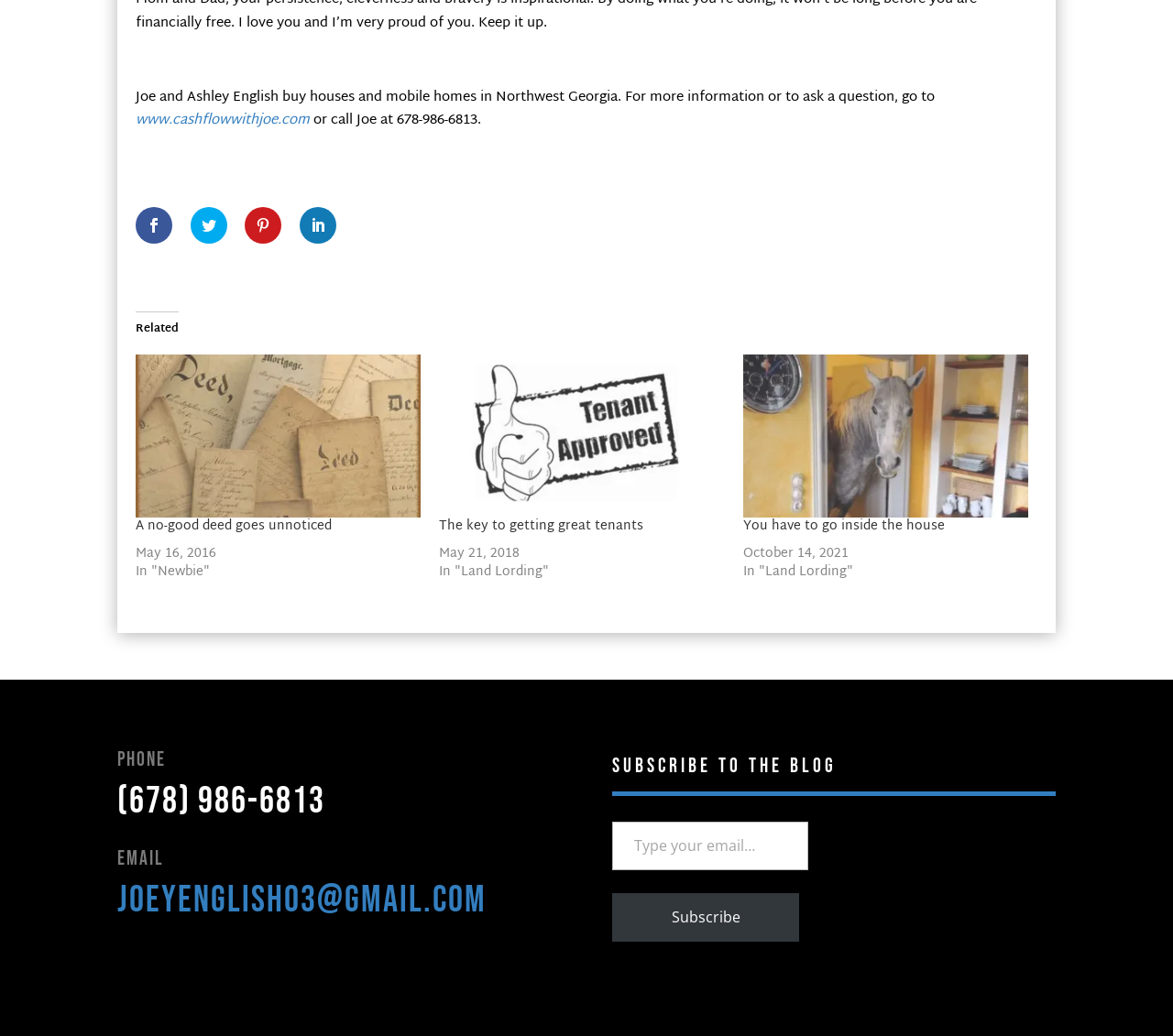Give a concise answer of one word or phrase to the question: 
What is the date of the latest article?

October 14, 2021